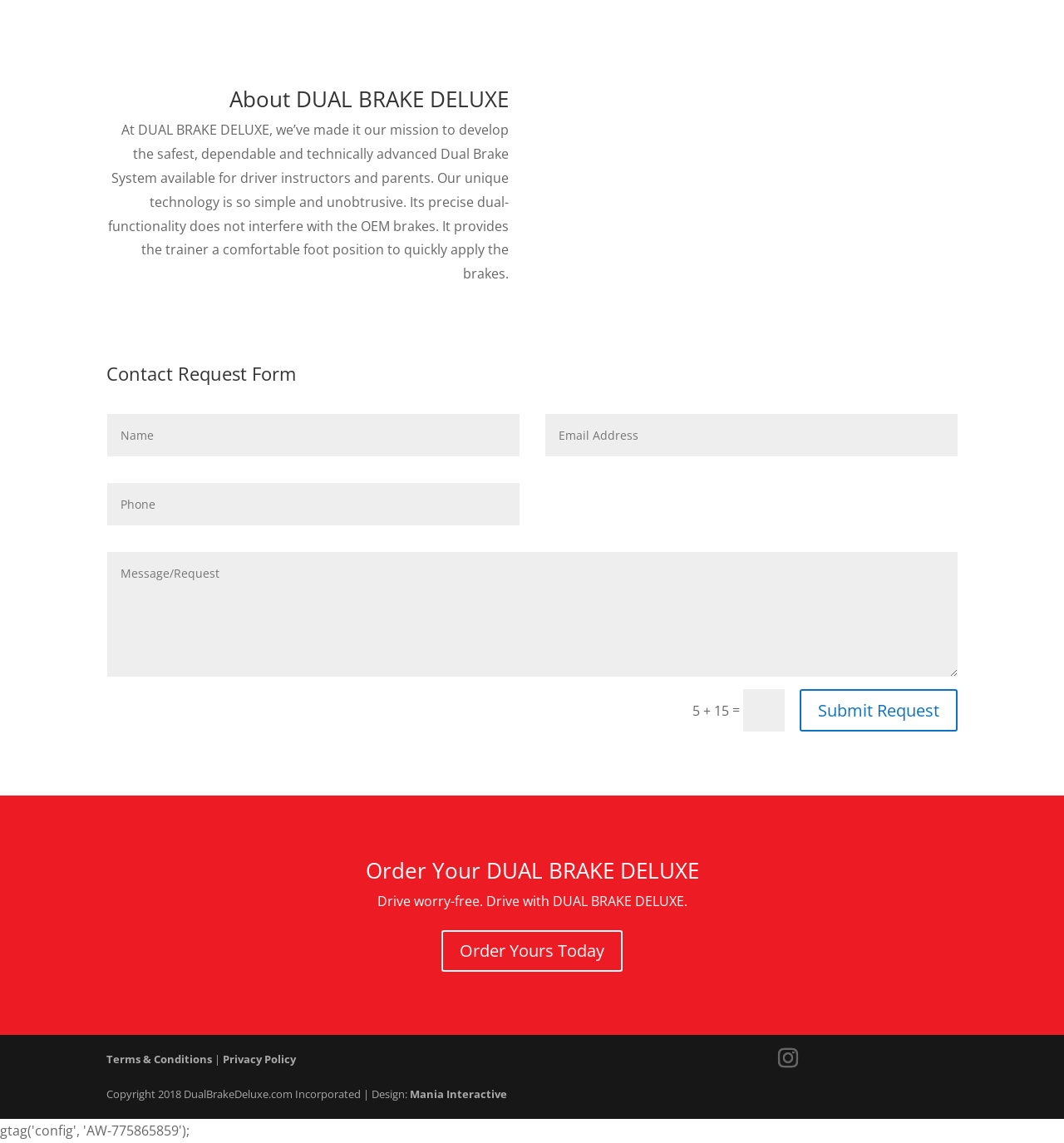Please find the bounding box coordinates of the element that must be clicked to perform the given instruction: "Check the privacy policy". The coordinates should be four float numbers from 0 to 1, i.e., [left, top, right, bottom].

[0.209, 0.92, 0.278, 0.933]